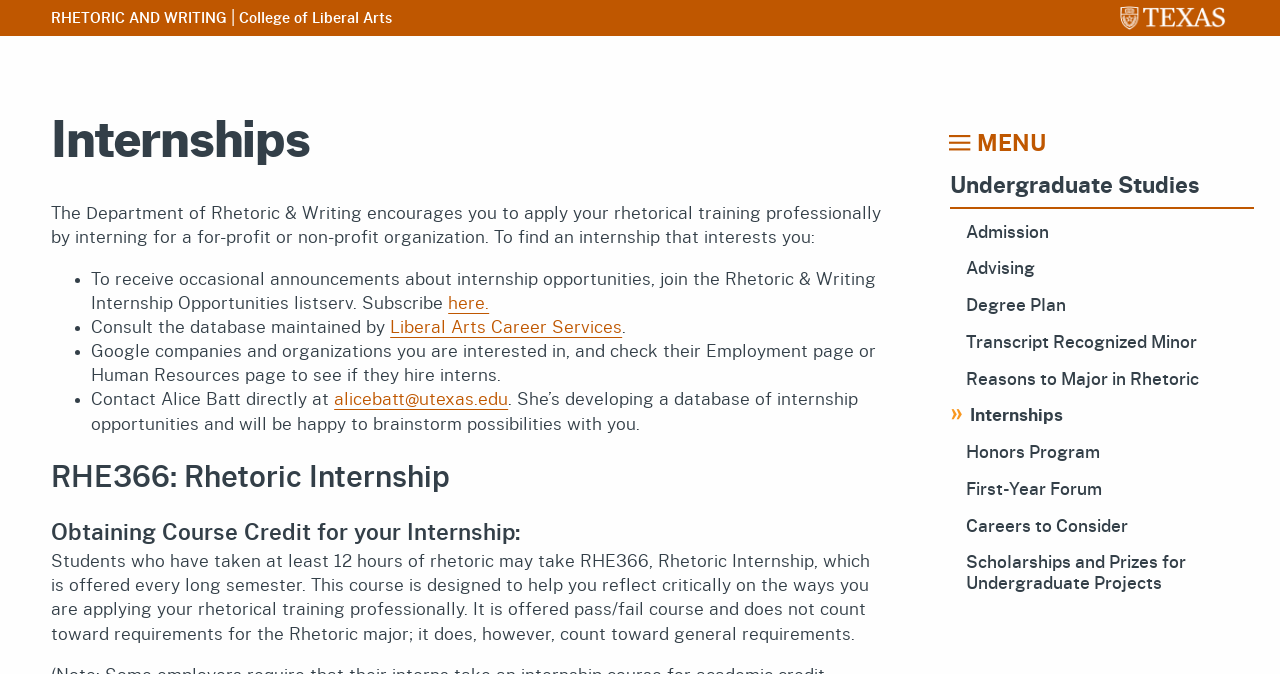Point out the bounding box coordinates of the section to click in order to follow this instruction: "Click on the 'RHETORIC AND WRITING' link".

[0.04, 0.016, 0.177, 0.038]